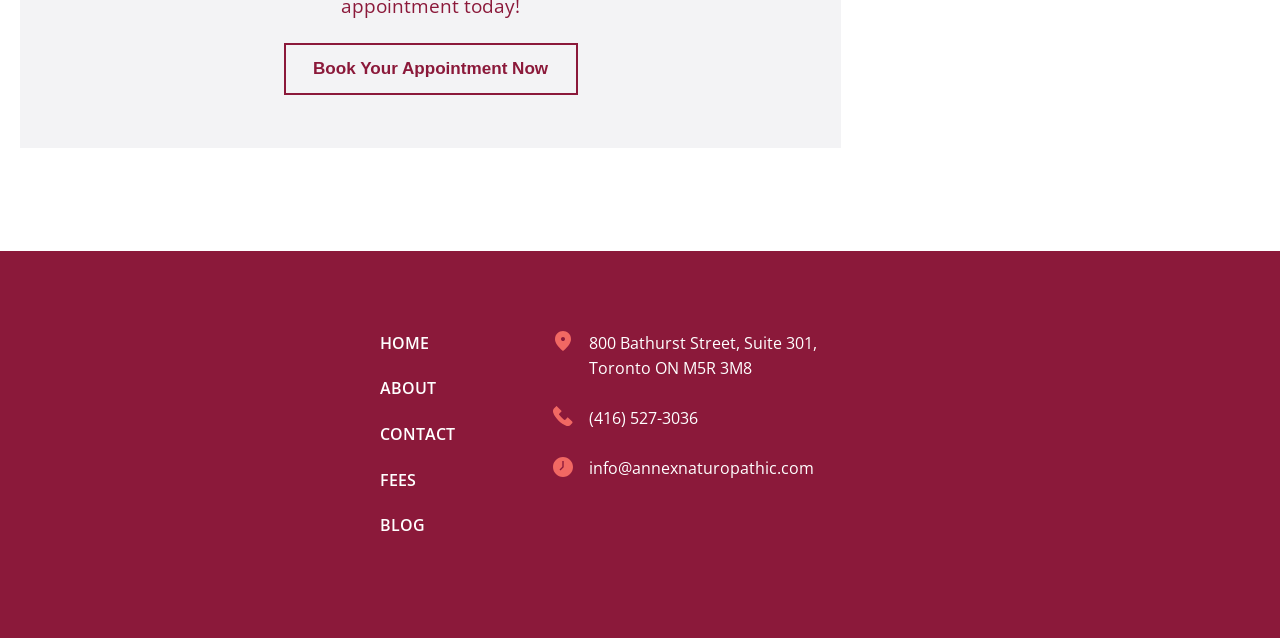Identify the bounding box coordinates of the specific part of the webpage to click to complete this instruction: "Send an email".

[0.46, 0.714, 0.636, 0.754]